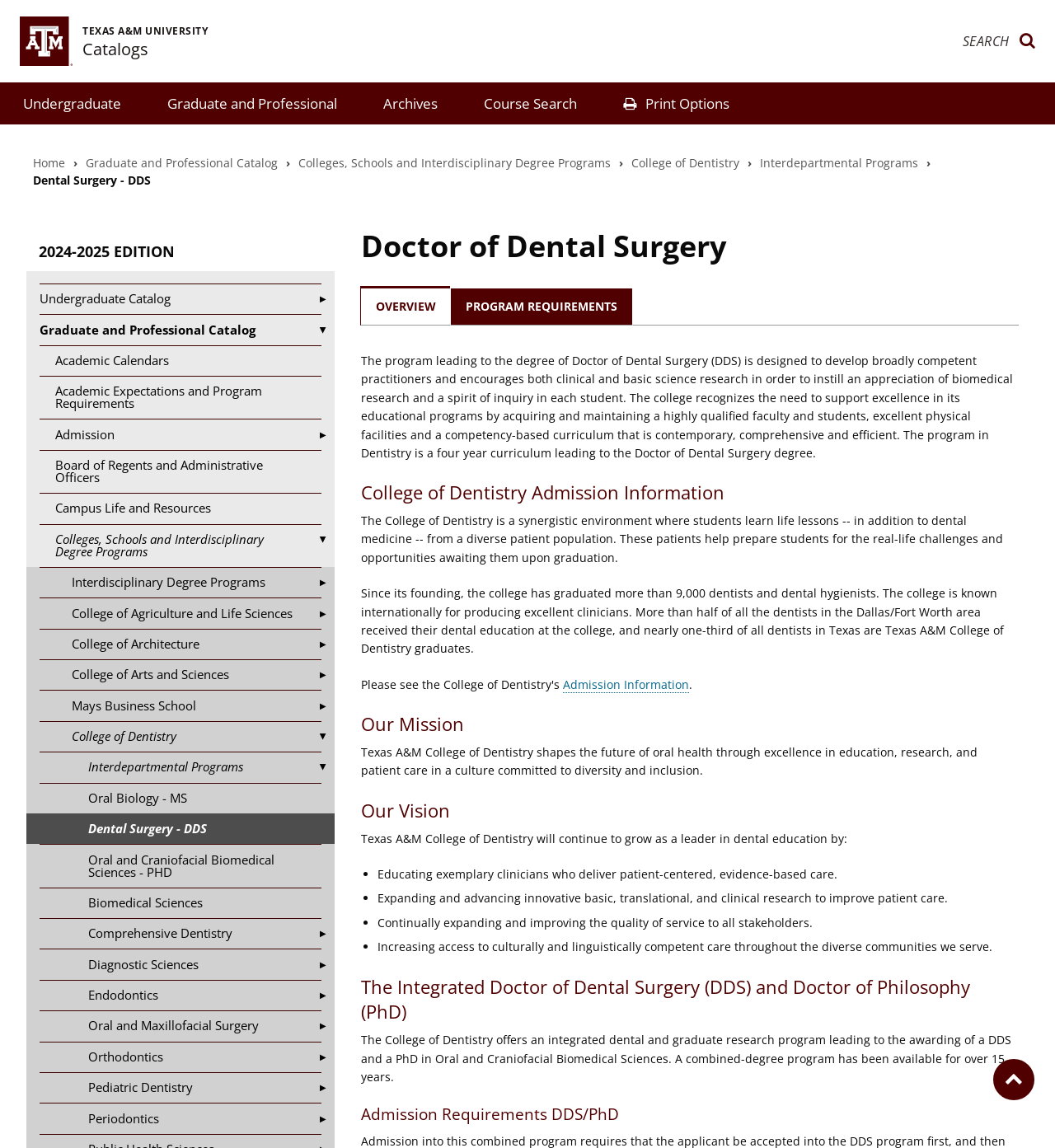Please determine the bounding box coordinates, formatted as (top-left x, top-left y, bottom-right x, bottom-right y), with all values as floating point numbers between 0 and 1. Identify the bounding box of the region described as: Academic Expectations and Program Requirements

[0.025, 0.327, 0.317, 0.365]